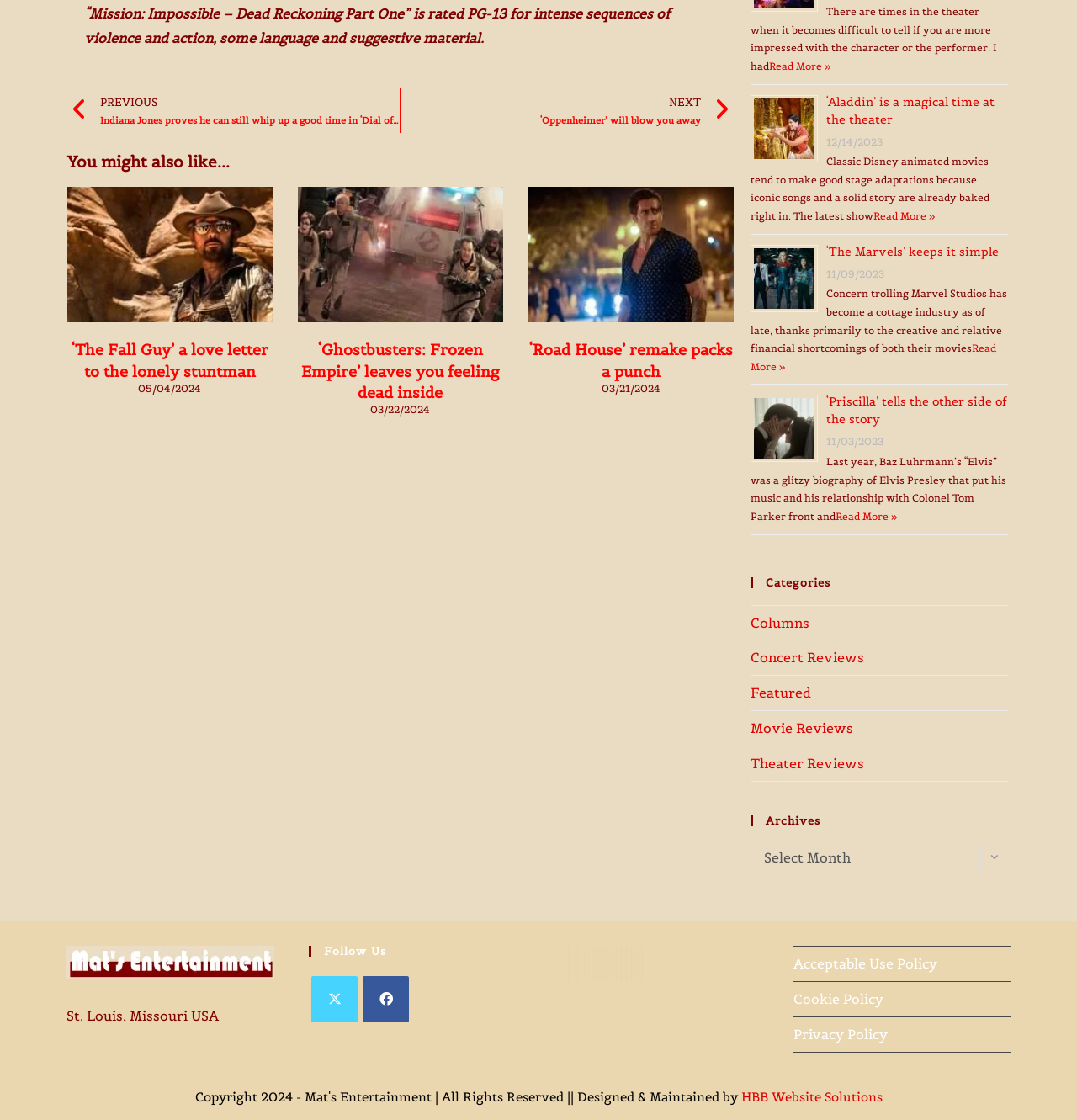Locate the bounding box coordinates of the UI element described by: "Columns". Provide the coordinates as four float numbers between 0 and 1, formatted as [left, top, right, bottom].

[0.697, 0.548, 0.752, 0.563]